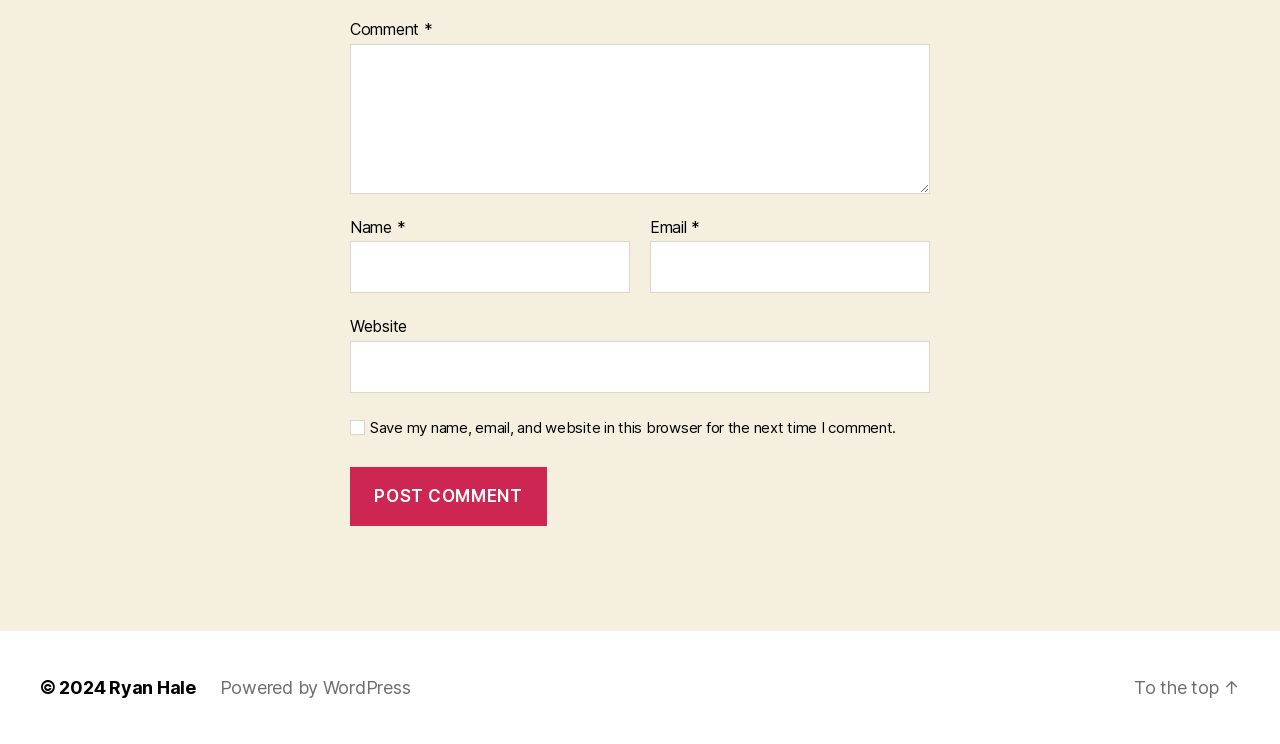Locate the bounding box coordinates of the element you need to click to accomplish the task described by this instruction: "Input your email".

[0.508, 0.324, 0.727, 0.394]